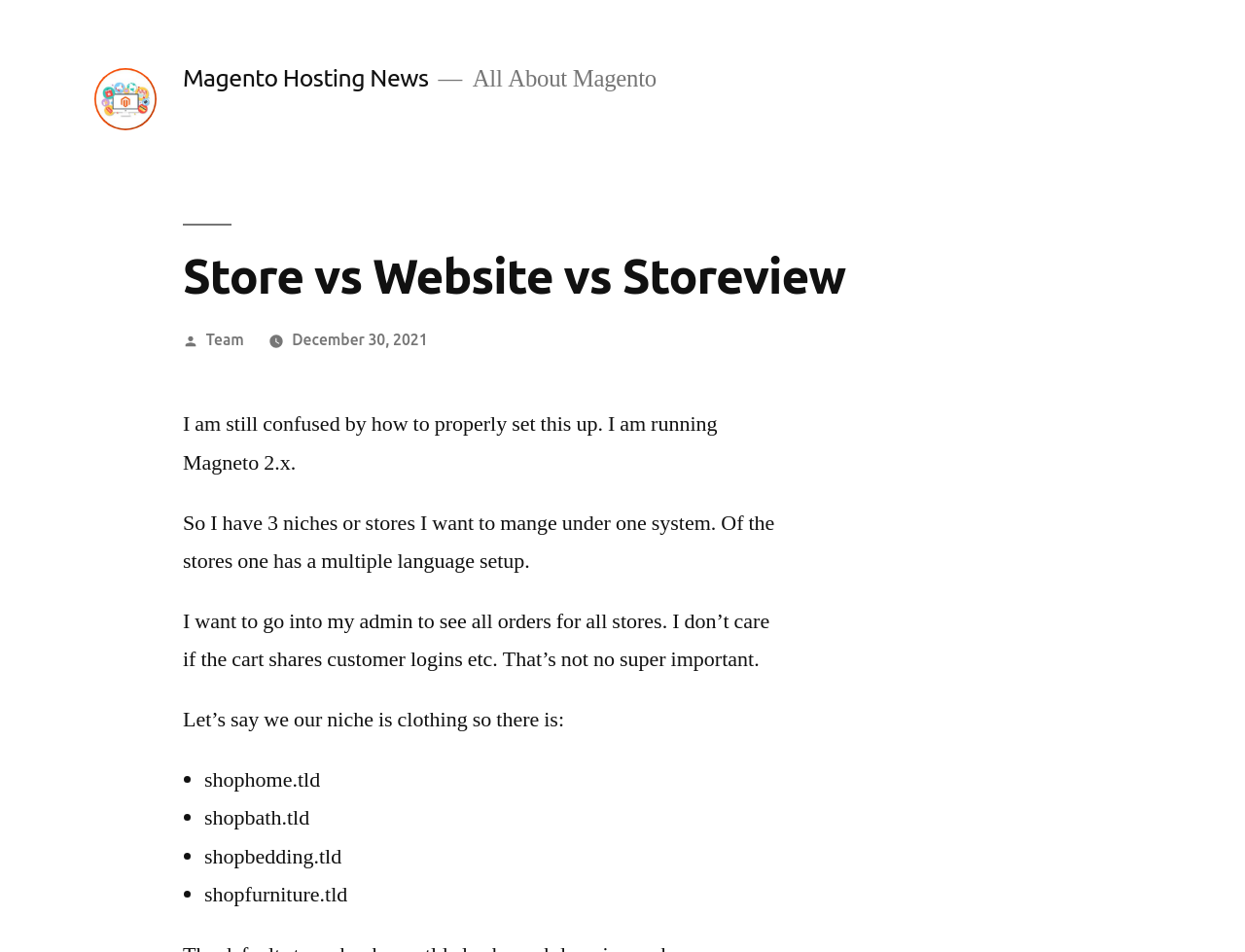Using the description "gay dating sites Phoenix", predict the bounding box of the relevant HTML element.

None